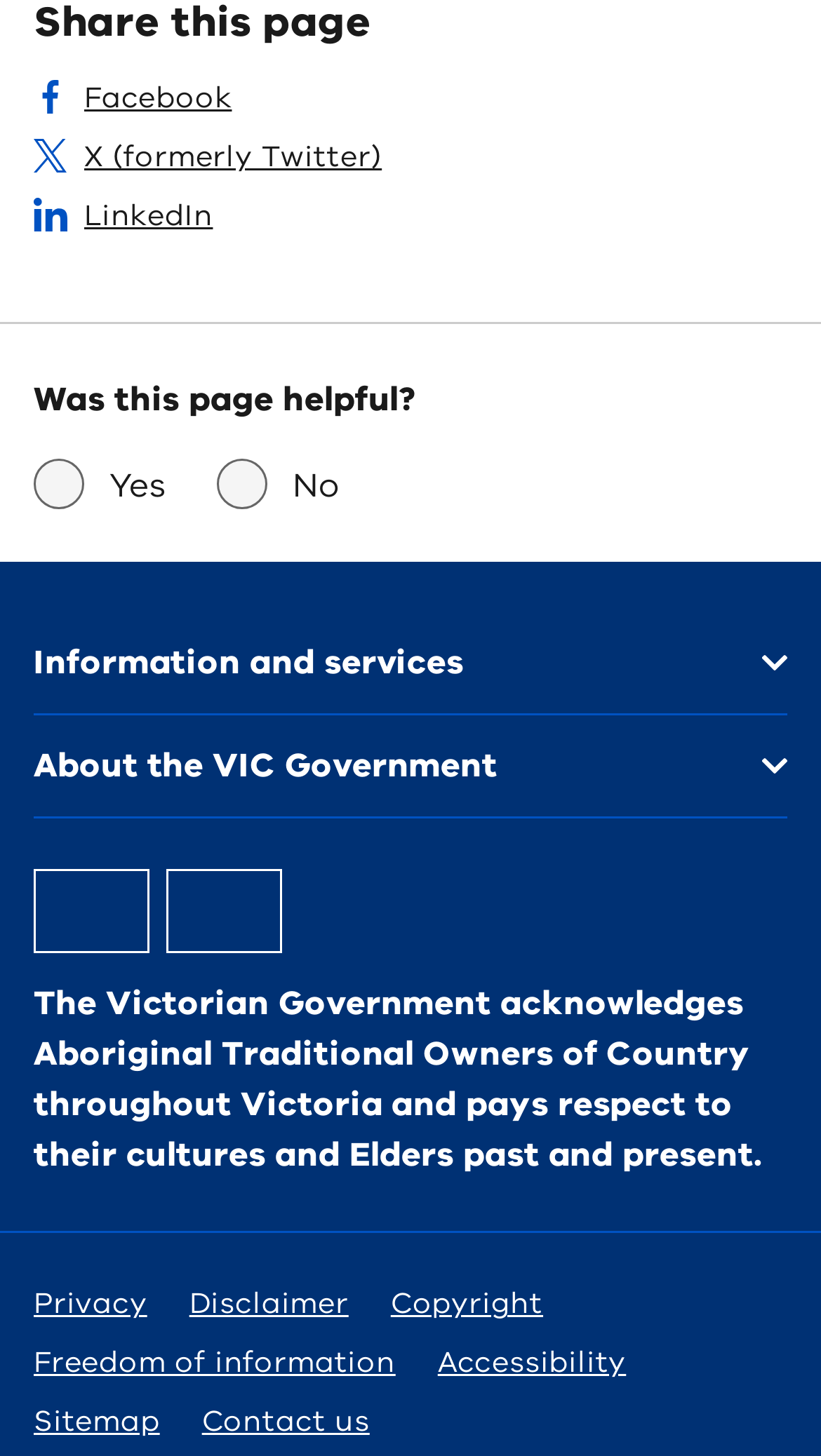What is the purpose of the flags displayed?
Using the information presented in the image, please offer a detailed response to the question.

The Aboriginal flag and Torres Strait Islander flag are displayed in the footer section, accompanied by a text that acknowledges Aboriginal Traditional Owners of Country throughout Victoria and pays respect to their cultures and Elders past and present.